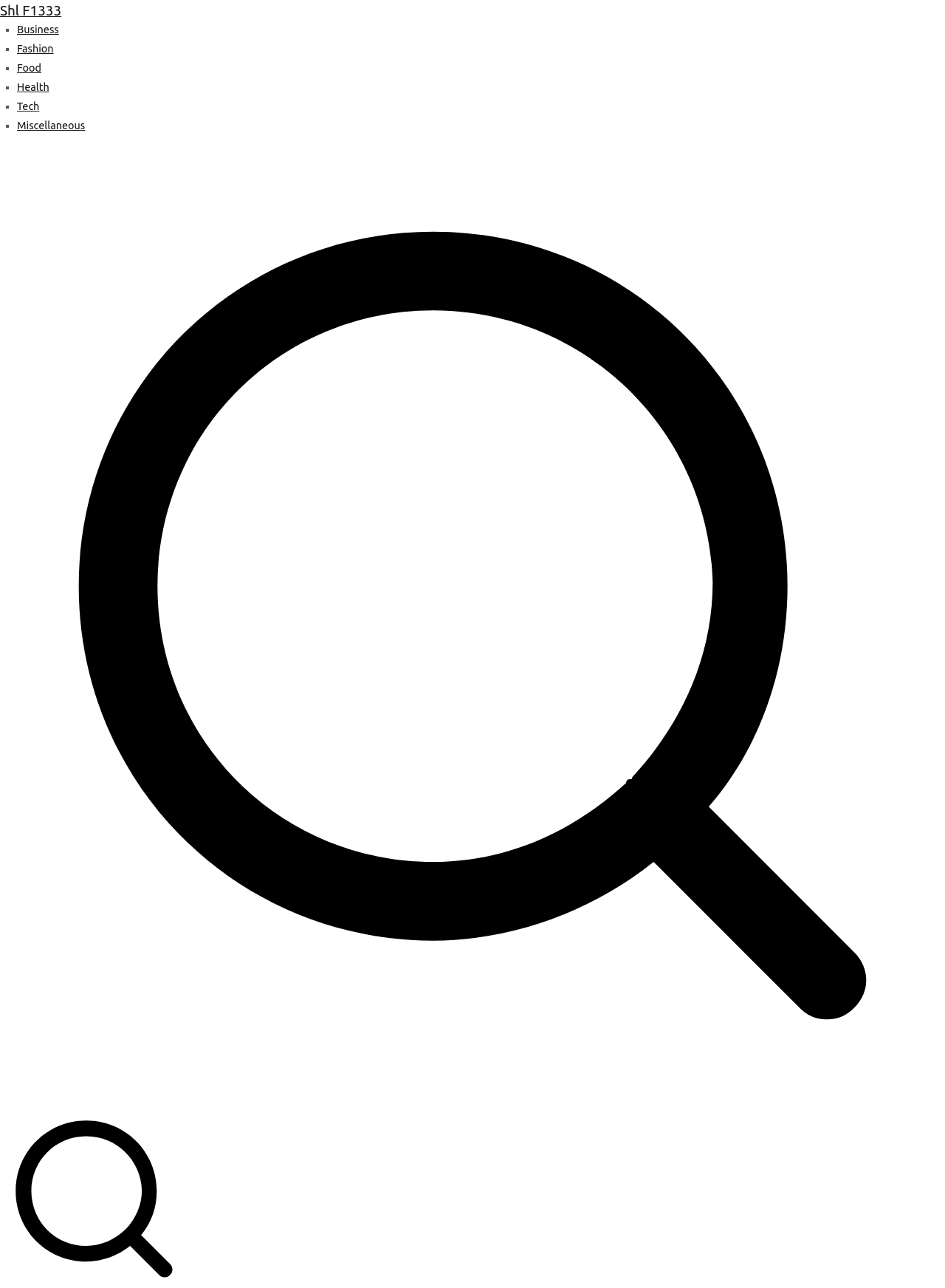What is the purpose of the list markers '■'?
Using the image as a reference, answer the question in detail.

The list markers '■' are used to separate each category link, making it clear that they are individual items in a list.